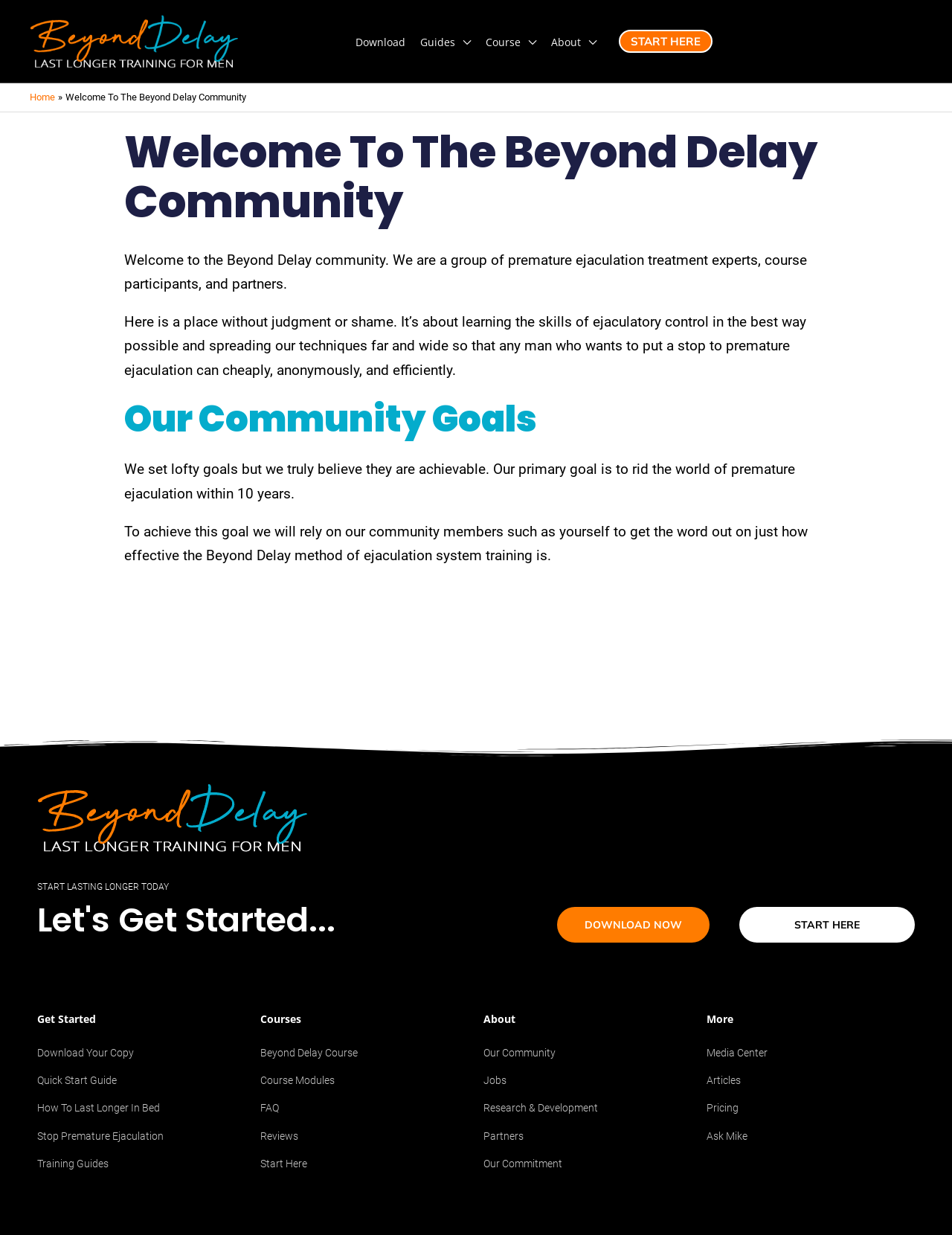Answer with a single word or phrase: 
What is the call-to-action on the webpage?

Download Now, Start Here